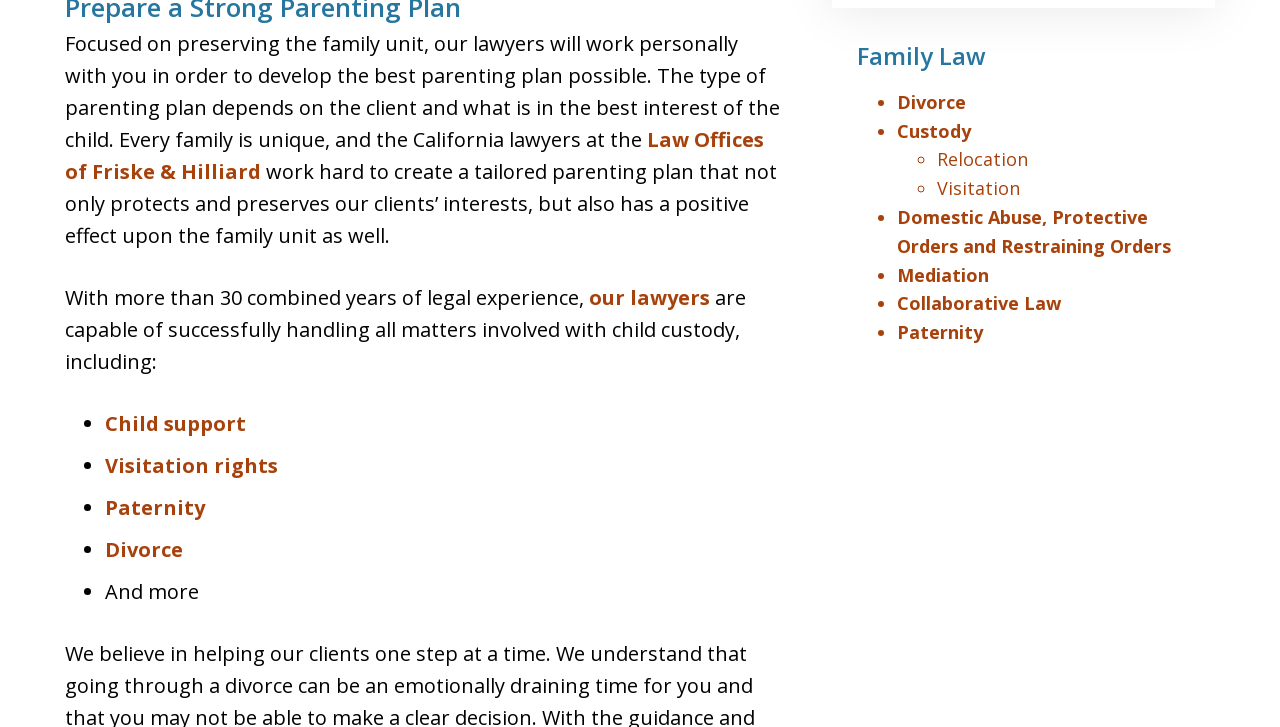Given the element description Paternity, specify the bounding box coordinates of the corresponding UI element in the format (top-left x, top-left y, bottom-right x, bottom-right y). All values must be between 0 and 1.

[0.701, 0.44, 0.768, 0.473]